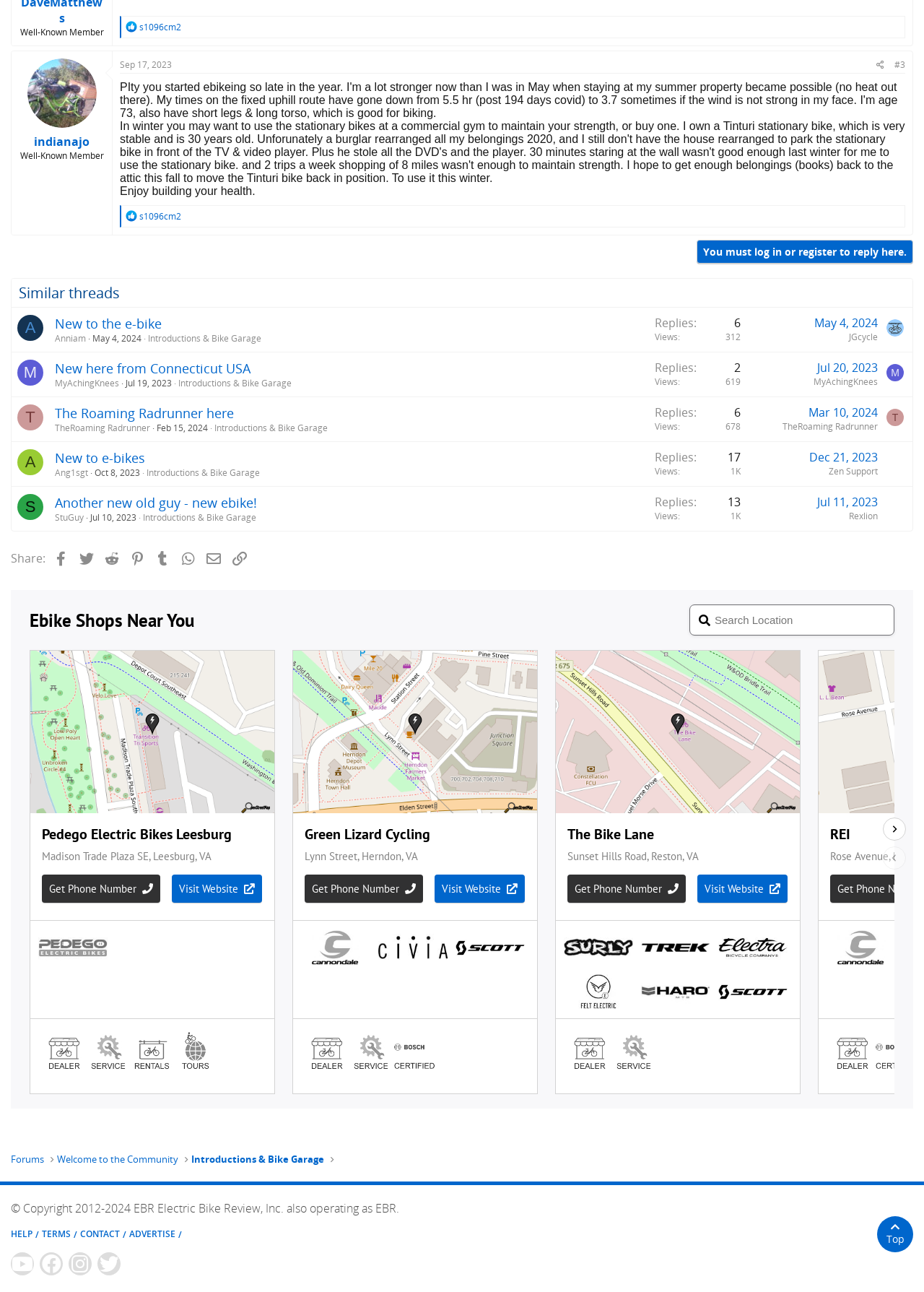What is the name of the forum section where the similar threads are located?
Please provide a detailed and comprehensive answer to the question.

I found the forum section name by looking at the link element with the text 'Introductions & Bike Garage' which is located in the similar threads section.